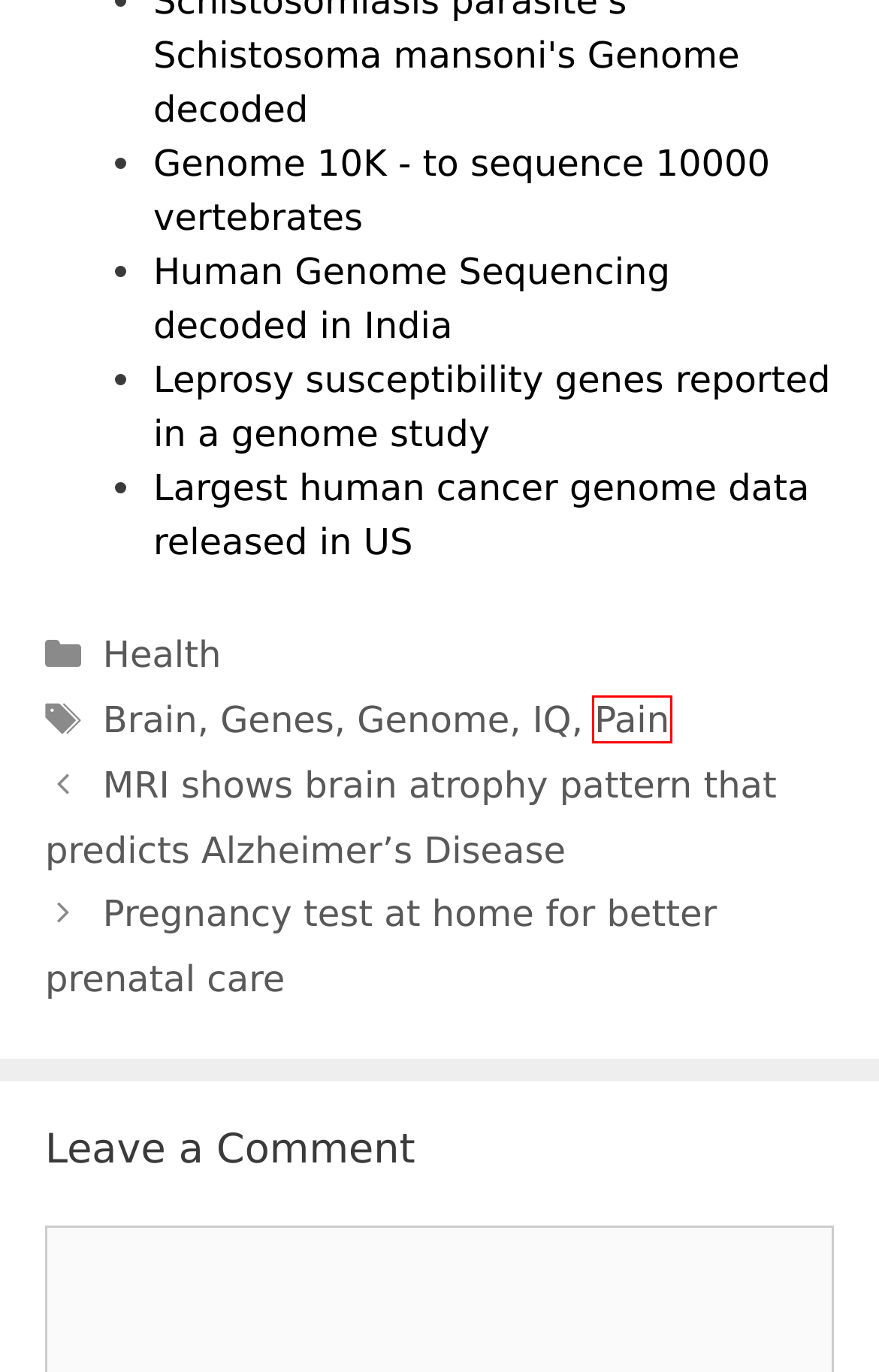Review the screenshot of a webpage containing a red bounding box around an element. Select the description that best matches the new webpage after clicking the highlighted element. The options are:
A. Pain | Health Newstrack
B. Leprosy susceptibility genes reported in a genome study
C. Human Genome Sequencing decoded in India
D. Health | Health Newstrack
E. Genome | Health Newstrack
F. Unfurling Health: An In-depth Reflection on America's Independence Day
G. Brain | Health Newstrack
H. Genes | Health Newstrack

A